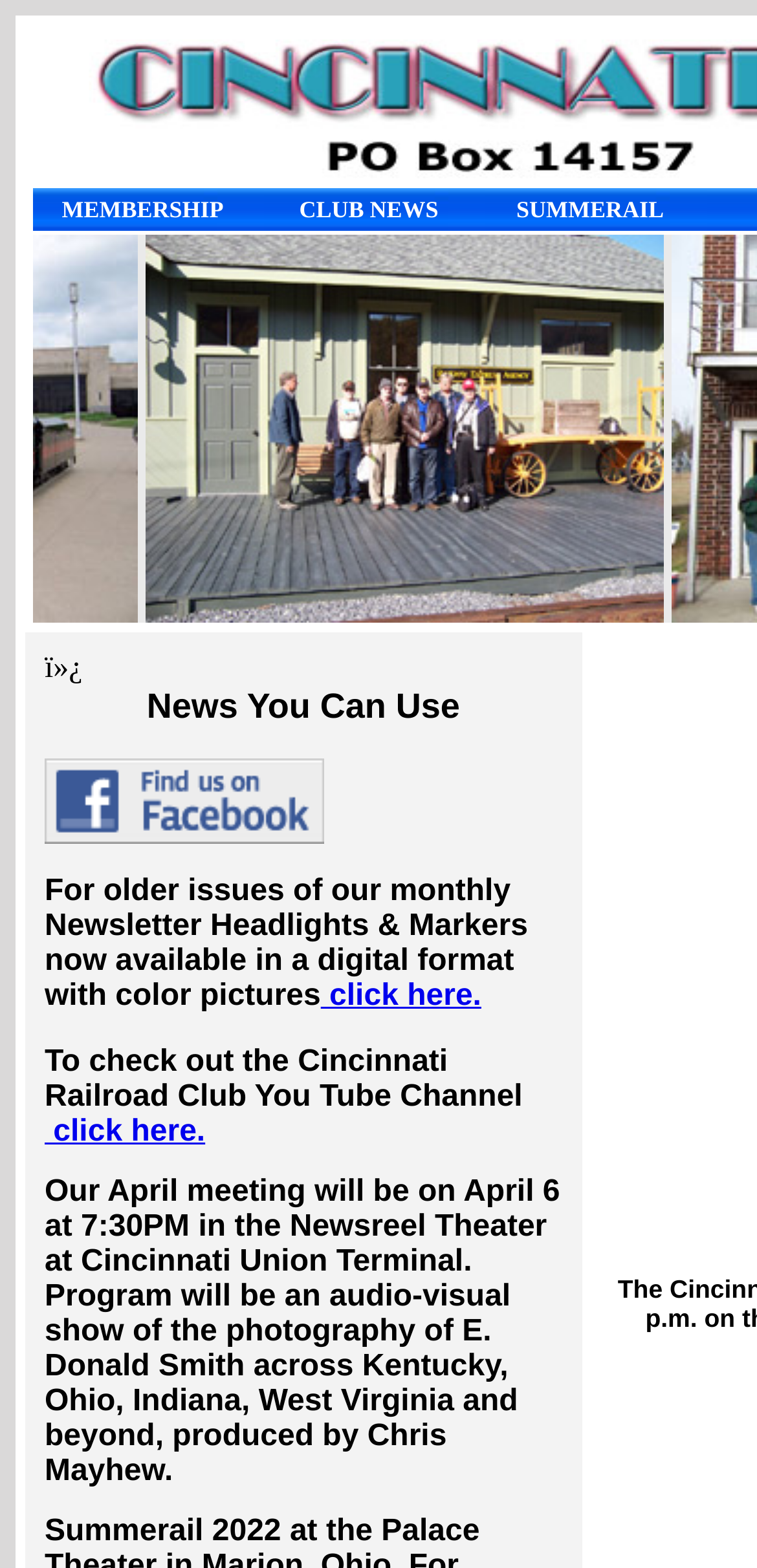Using the information in the image, give a comprehensive answer to the question: 
What are the main sections of the website?

By analyzing the layout tables and table cells, I found that the website has three main sections: MEMBERSHIP, CLUB NEWS, and SUMMERAIL, which are likely to be the primary categories of the Cincinnati Railroad Club.